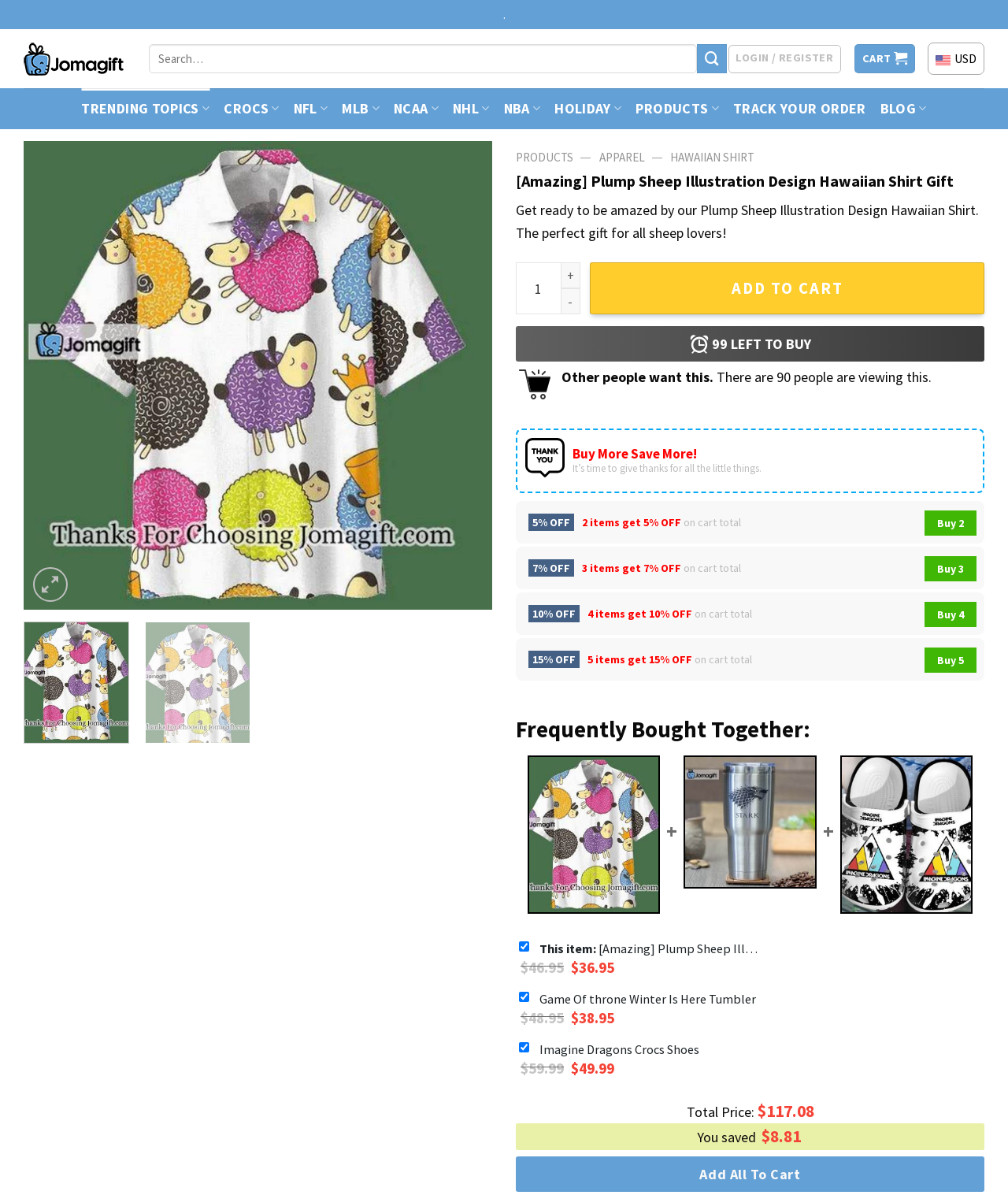Identify the bounding box coordinates for the region of the element that should be clicked to carry out the instruction: "Login or register". The bounding box coordinates should be four float numbers between 0 and 1, i.e., [left, top, right, bottom].

[0.723, 0.037, 0.834, 0.061]